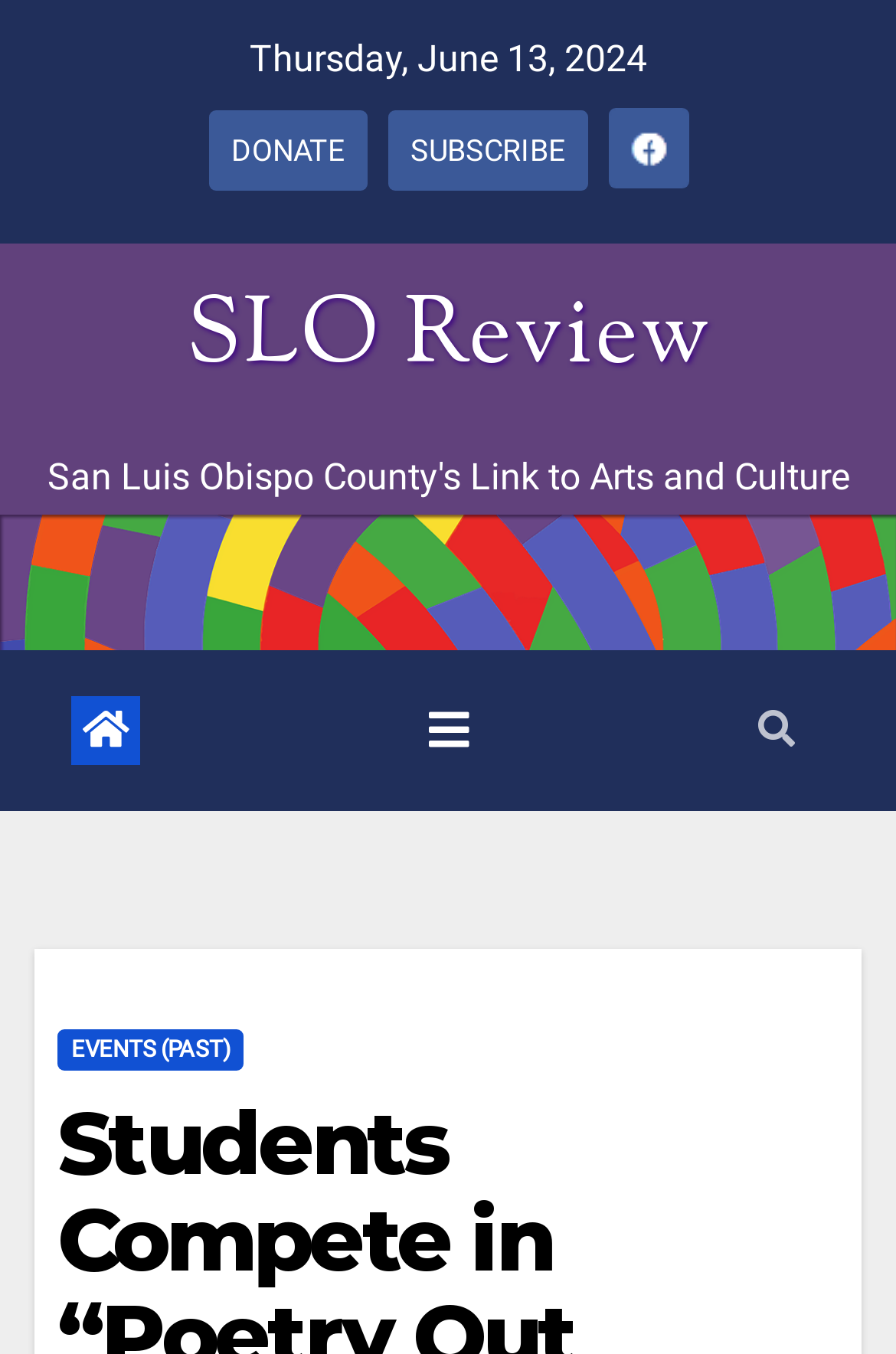Answer this question using a single word or a brief phrase:
What is the name of the publication?

SLO Review